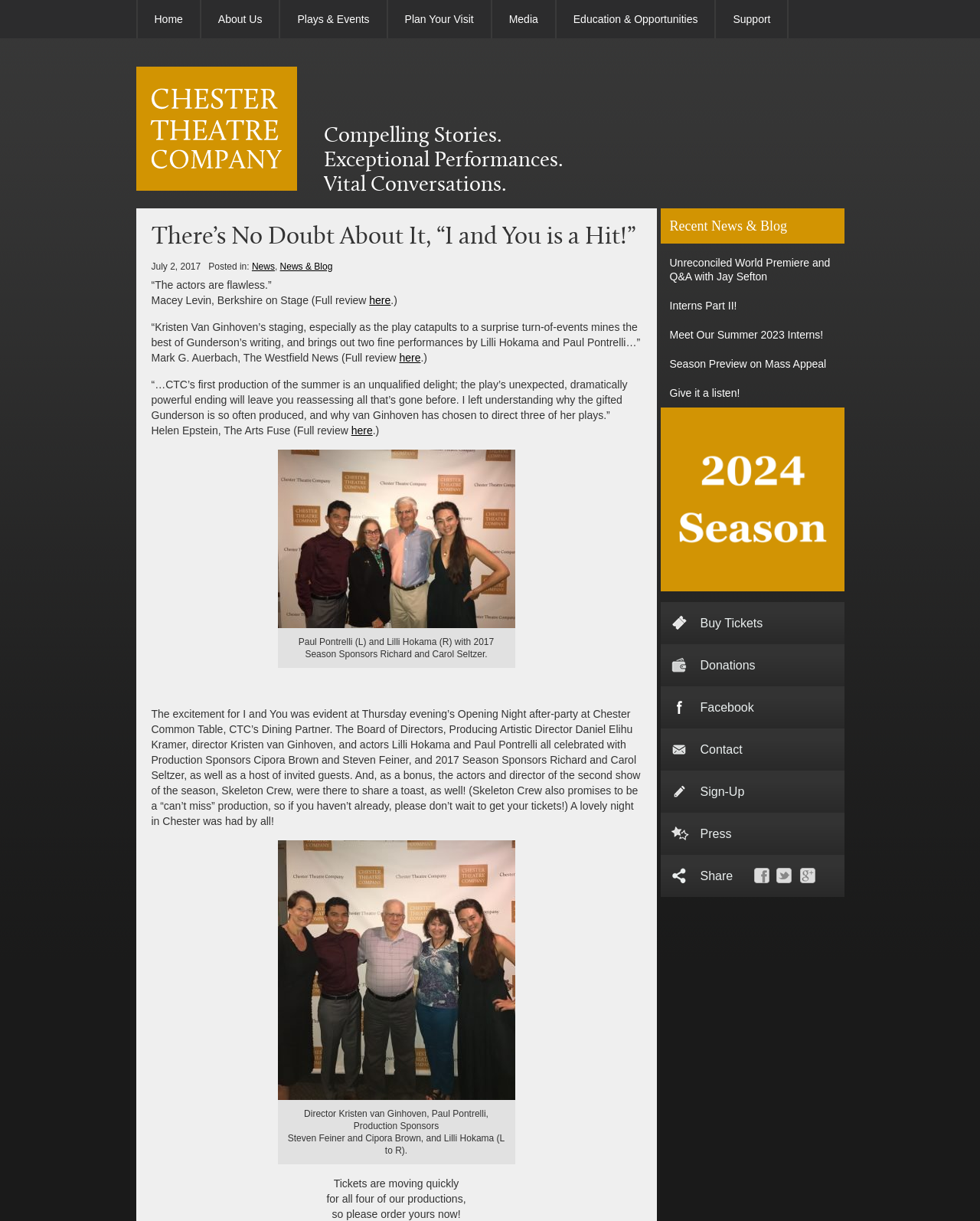Using the element description Give it a listen!, predict the bounding box coordinates for the UI element. Provide the coordinates in (top-left x, top-left y, bottom-right x, bottom-right y) format with values ranging from 0 to 1.

[0.674, 0.31, 0.861, 0.333]